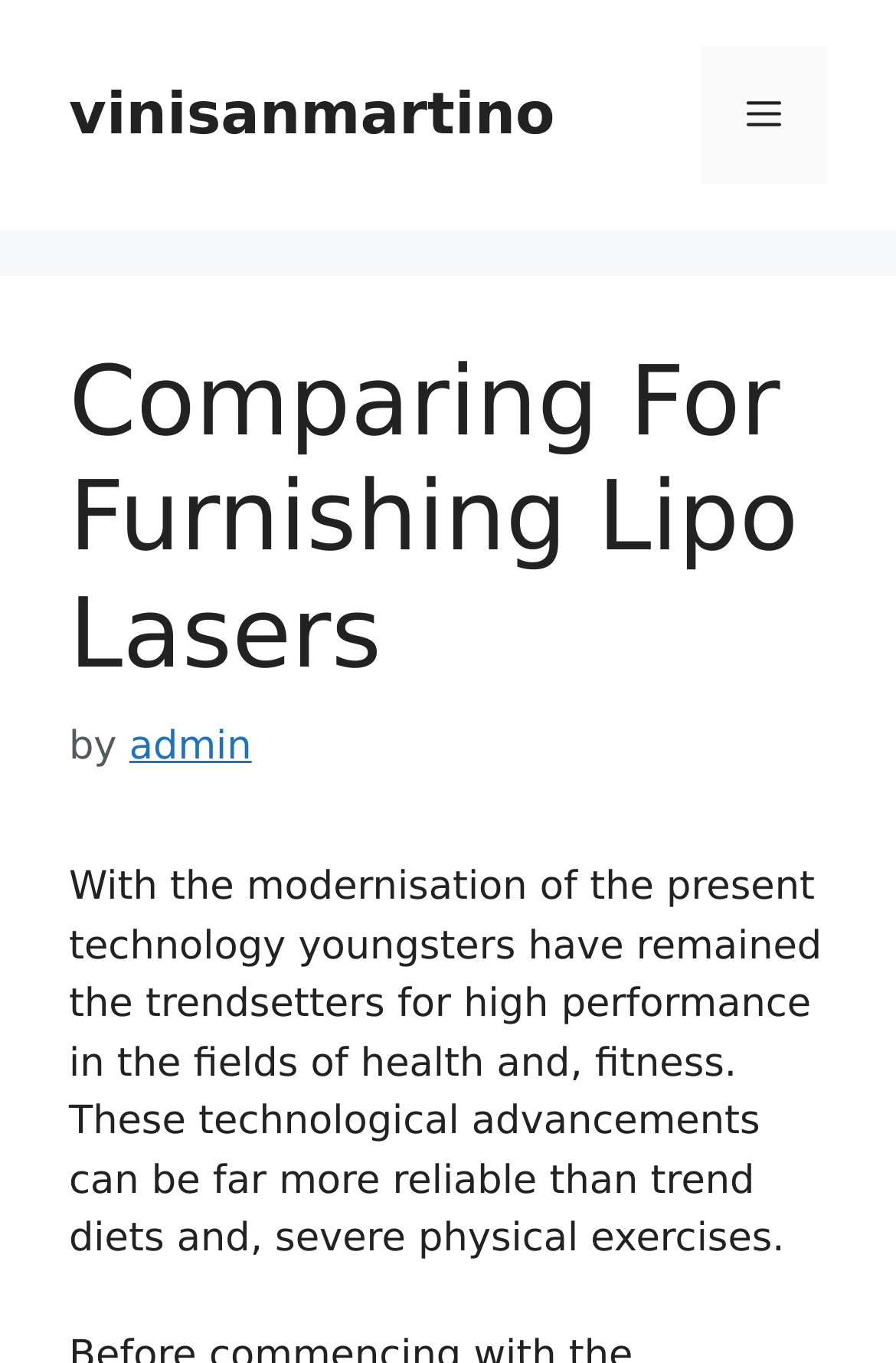What is the topic of the article? Examine the screenshot and reply using just one word or a brief phrase.

Lipo Lasers